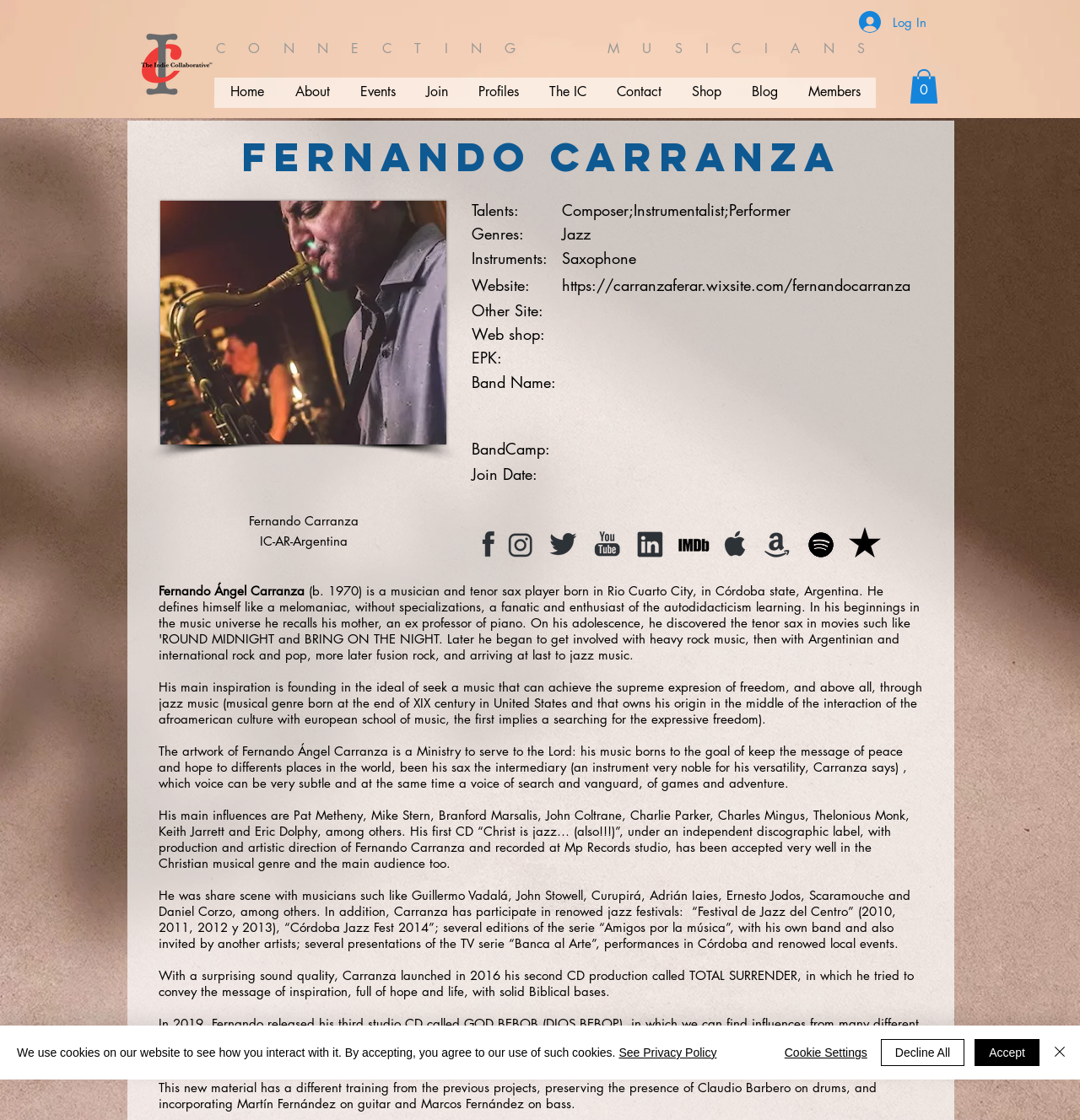Explain the webpage in detail, including its primary components.

This webpage is about Fernando Carranza, a musician. At the top left corner, there is an image of the Indie-Collab logo. Next to it, on the top right corner, there is a "Log In" button with a small image beside it. Below the logo, there is a heading that reads "C O N N E C T I N G  M U S I C I A N S". 

Underneath the heading, there is a navigation menu with links to different sections of the website, including "Home", "About", "Events", "Join", "Profiles", "The IC", "Contact", "Shop", "Blog", and "Members". 

To the right of the navigation menu, there is a "Cart with 0 items" button with a small SVG image beside it. Below the navigation menu, there is a heading that reads "Fernando Carranza" in a larger font size. 

On the left side of the page, there is a section with several static text elements, including "Talents:", "Genres:", "Instruments:", "Website:", "Other Site:", "Web shop:", and "EPK:". These elements are followed by their corresponding information about Fernando Carranza. 

Below this section, there is a paragraph of text that describes Fernando Carranza's music and inspiration. This is followed by several more paragraphs of text that provide more information about his music, influences, and performances. 

On the right side of the page, there are several social media links, including Facebook, Instagram, Twitter, YouTube, LinkedIn, IMDb, Apple Music, and Spotify. Each link has a small image beside it. 

At the bottom of the page, there is a section with a heading that reads "Fernando Ángel Carranza" and several paragraphs of text that provide more information about his music and performances. 

Finally, at the very bottom of the page, there is a cookie policy alert with buttons to "Accept", "Decline All", "Cookie Settings", and "Close".